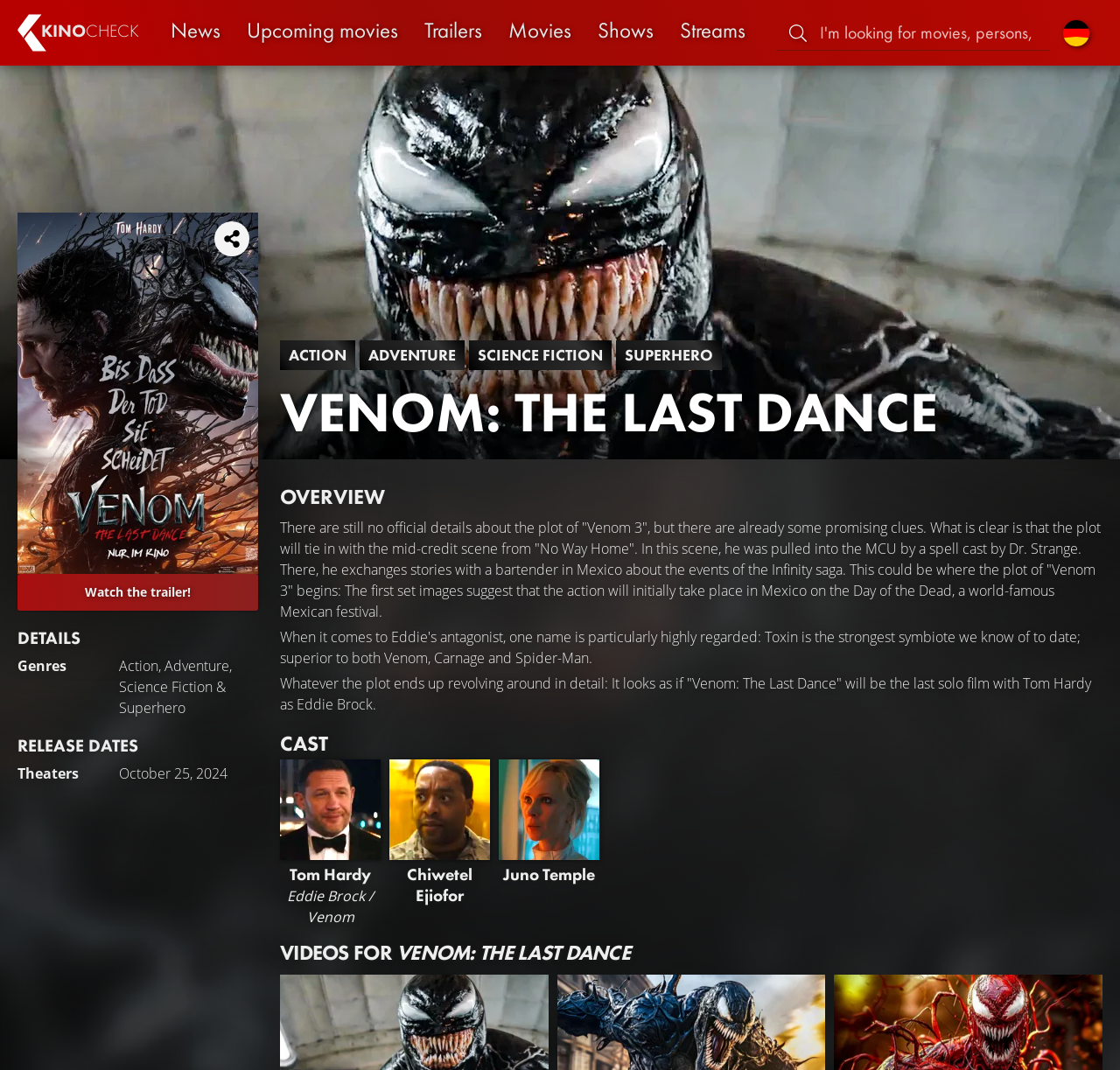Provide a comprehensive description of the webpage.

The webpage is about the movie "Venom: The Last Dance" and provides information about the film, including trailers, news, and movie details. At the top of the page, there is a navigation menu with links to "News", "Upcoming movies", "Trailers", "Movies", "Shows", and "Streams". Below the menu, there is a brief introduction to the website, accompanied by a small image.

On the left side of the page, there is a large image of the movie poster, with a link to watch the trailer below it. Above the poster, there is a link to the movie title "Venom: The Last Dance". On the right side of the page, there are several sections, including "VENOM: THE LAST DANCE" with a heading, followed by a "DETAILS" section that lists the genres of the movie, including "ACTION", "ADVENTURE", "SCIENCE FICTION", and "SUPERHERO".

Below the genres, there is a "RELEASE DATES" section that lists the theatrical release date as October 25, 2024. The "OVERVIEW" section provides a brief summary of the movie's plot, mentioning that it will tie in with the mid-credit scene from "No Way Home" and that the action will take place in Mexico on the Day of the Dead festival. The section also mentions that this will be the last solo film with Tom Hardy as Eddie Brock.

The "CAST" section lists the main cast members, including Tom Hardy, Chiwetel Ejiofor, and Juno Temple, with images of each actor. Finally, there is a "VIDEOS FOR VENOM: THE LAST DANCE" section at the bottom of the page.